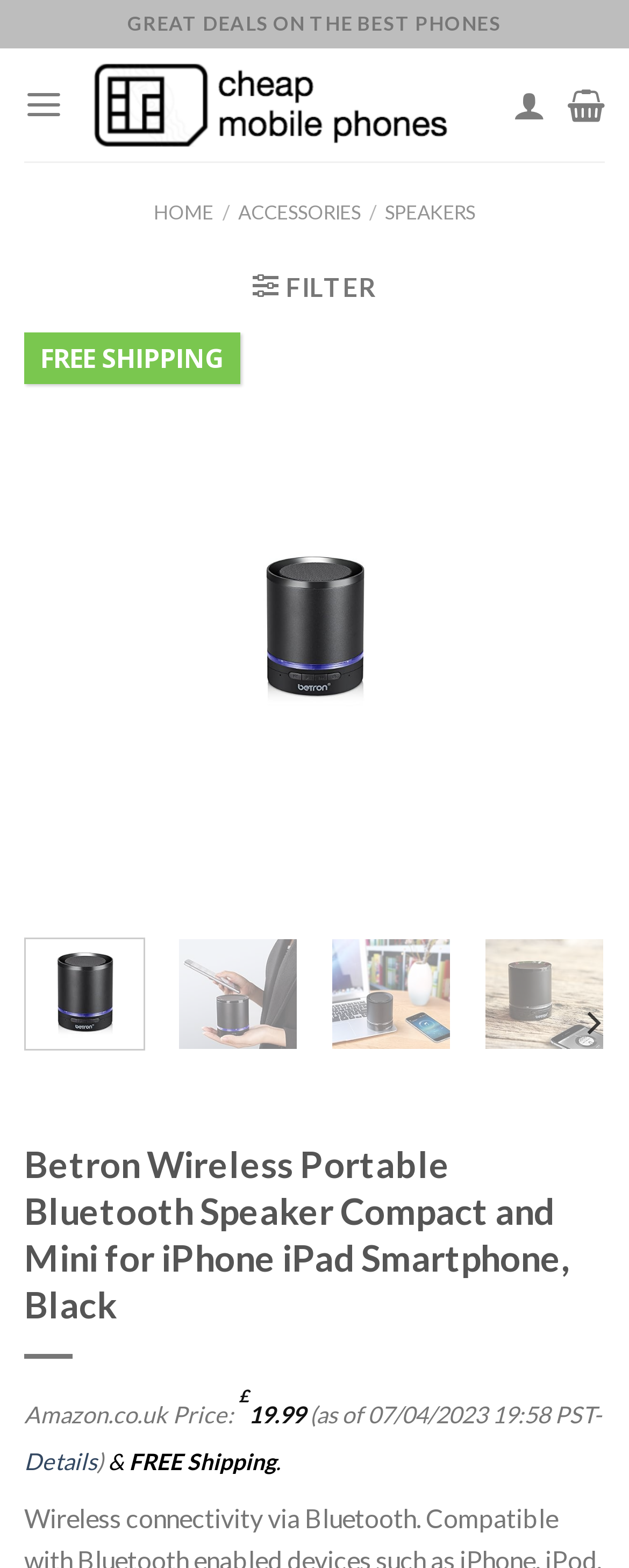Locate the coordinates of the bounding box for the clickable region that fulfills this instruction: "Browse articles tagged with Airbnb management Sydney".

None